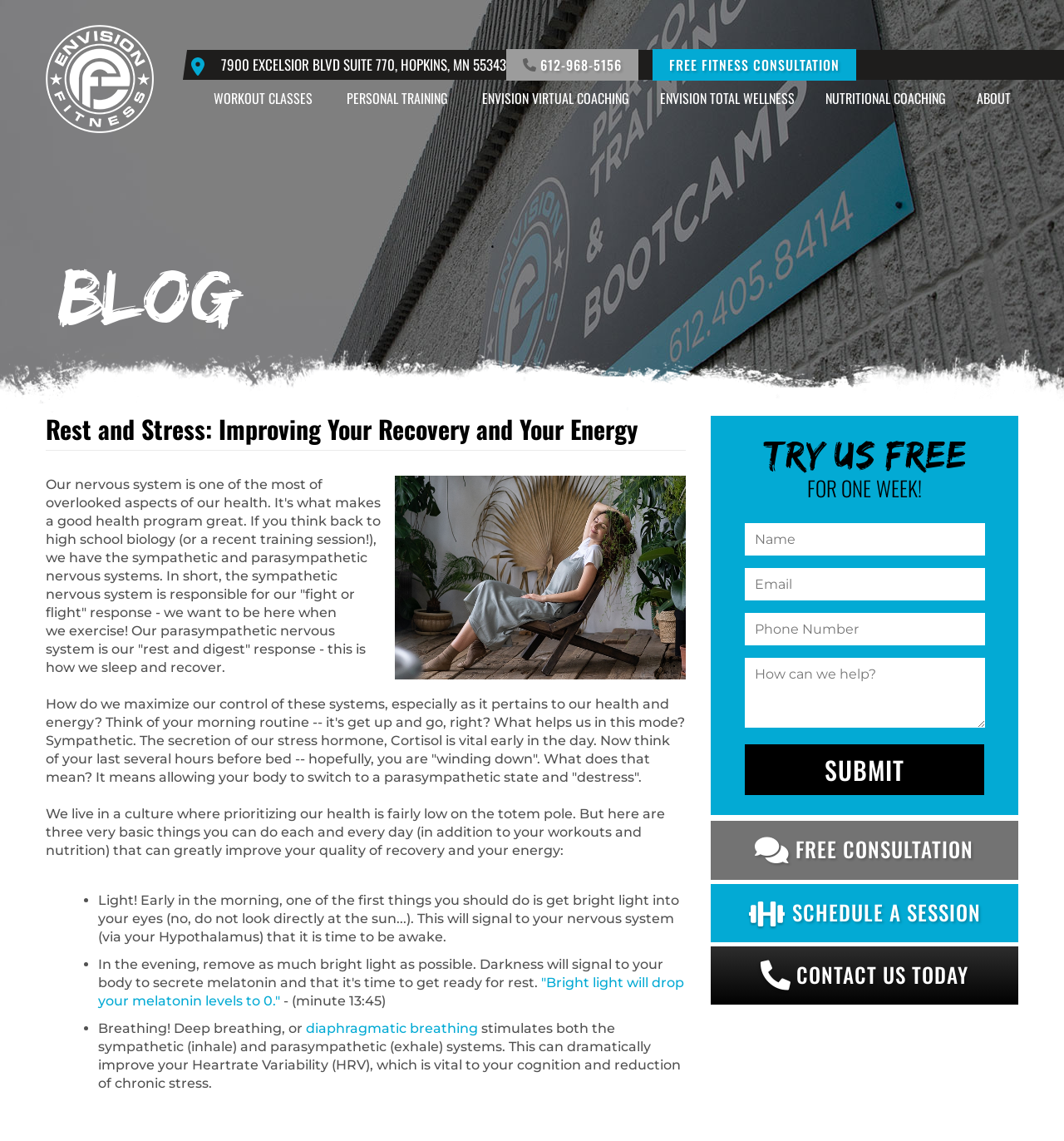Reply to the question with a single word or phrase:
What is the name of the fitness center?

Envision Fitness